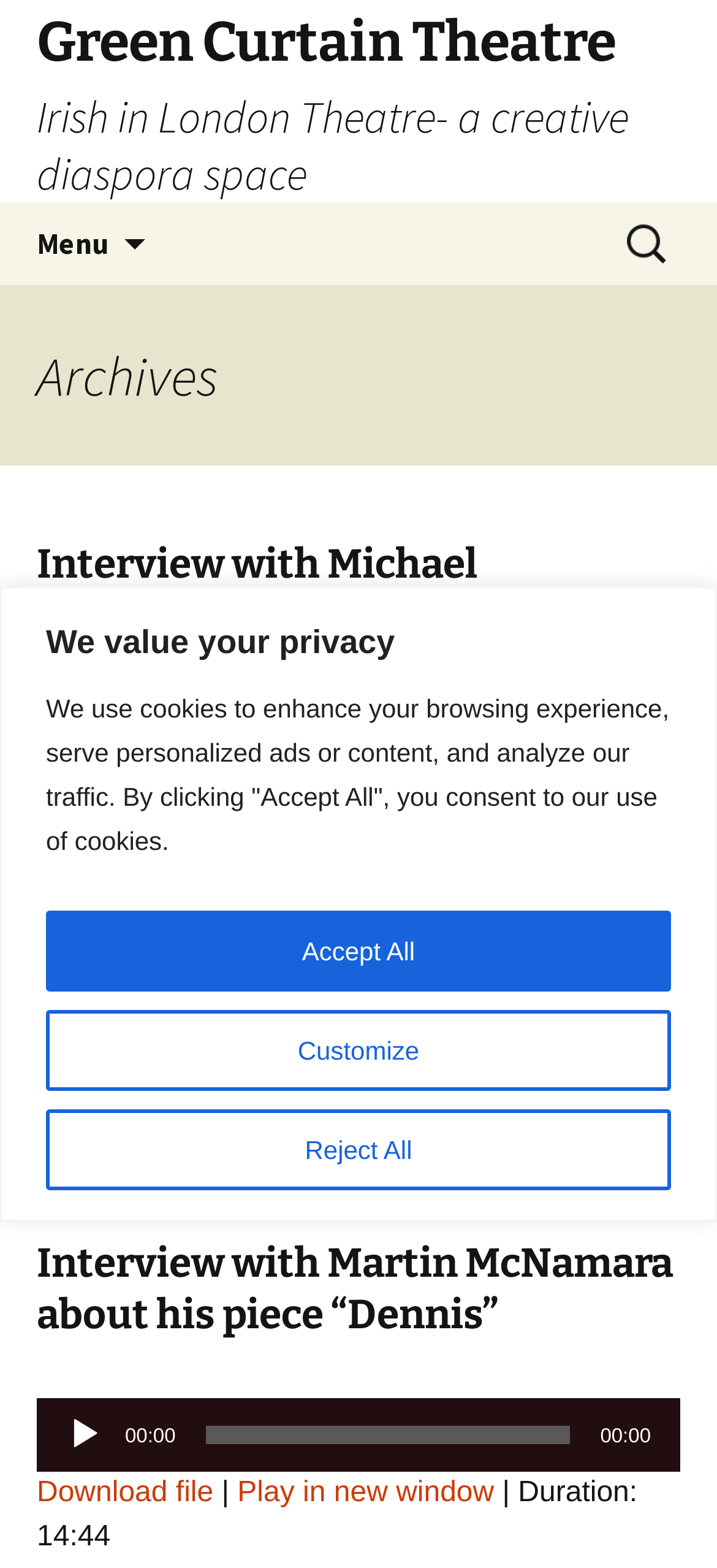Find the bounding box coordinates of the area to click in order to follow the instruction: "Subscribe to Apple Podcasts".

[0.254, 0.615, 0.539, 0.634]